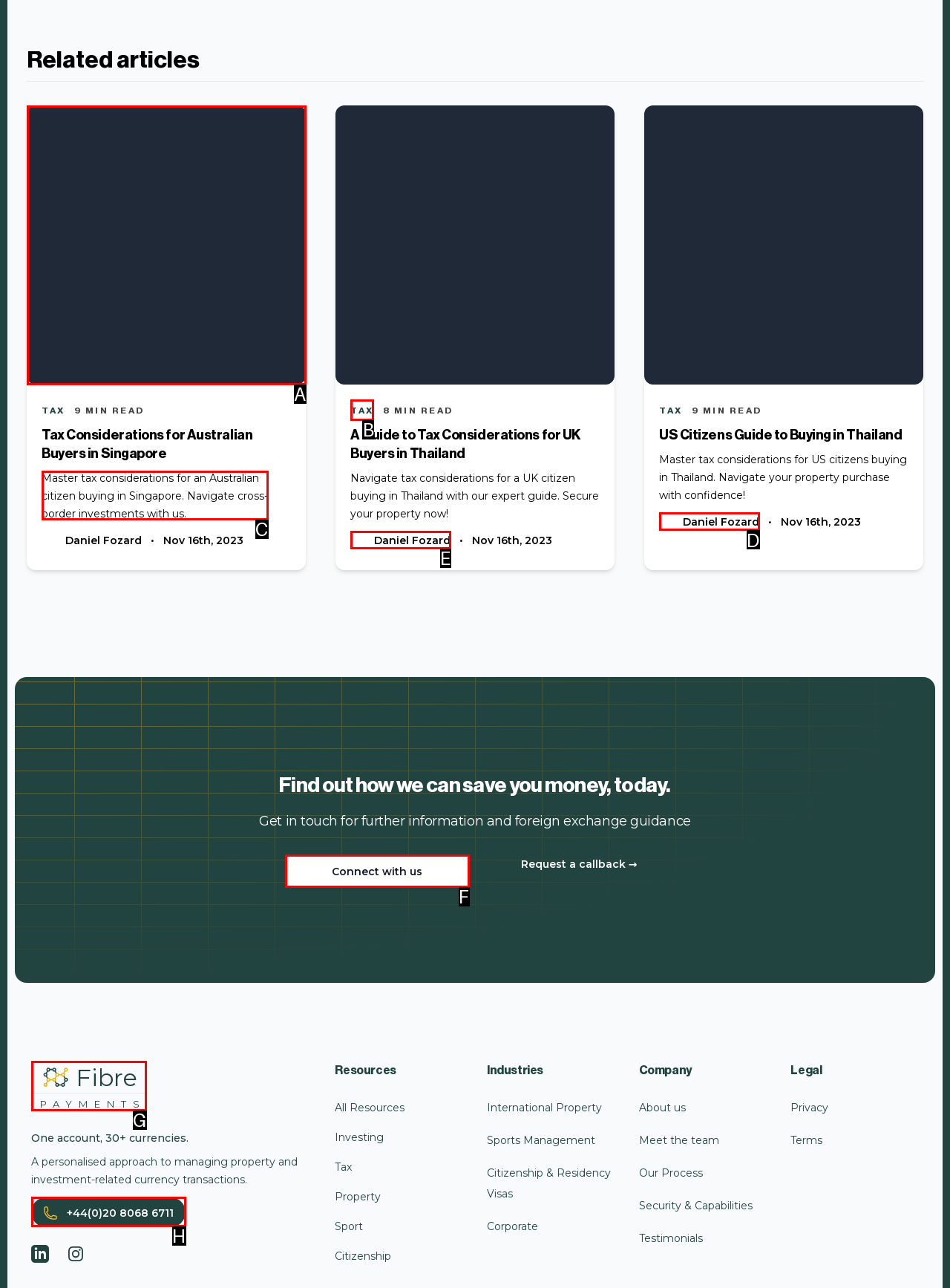From the description: Connect with us, select the HTML element that fits best. Reply with the letter of the appropriate option.

F